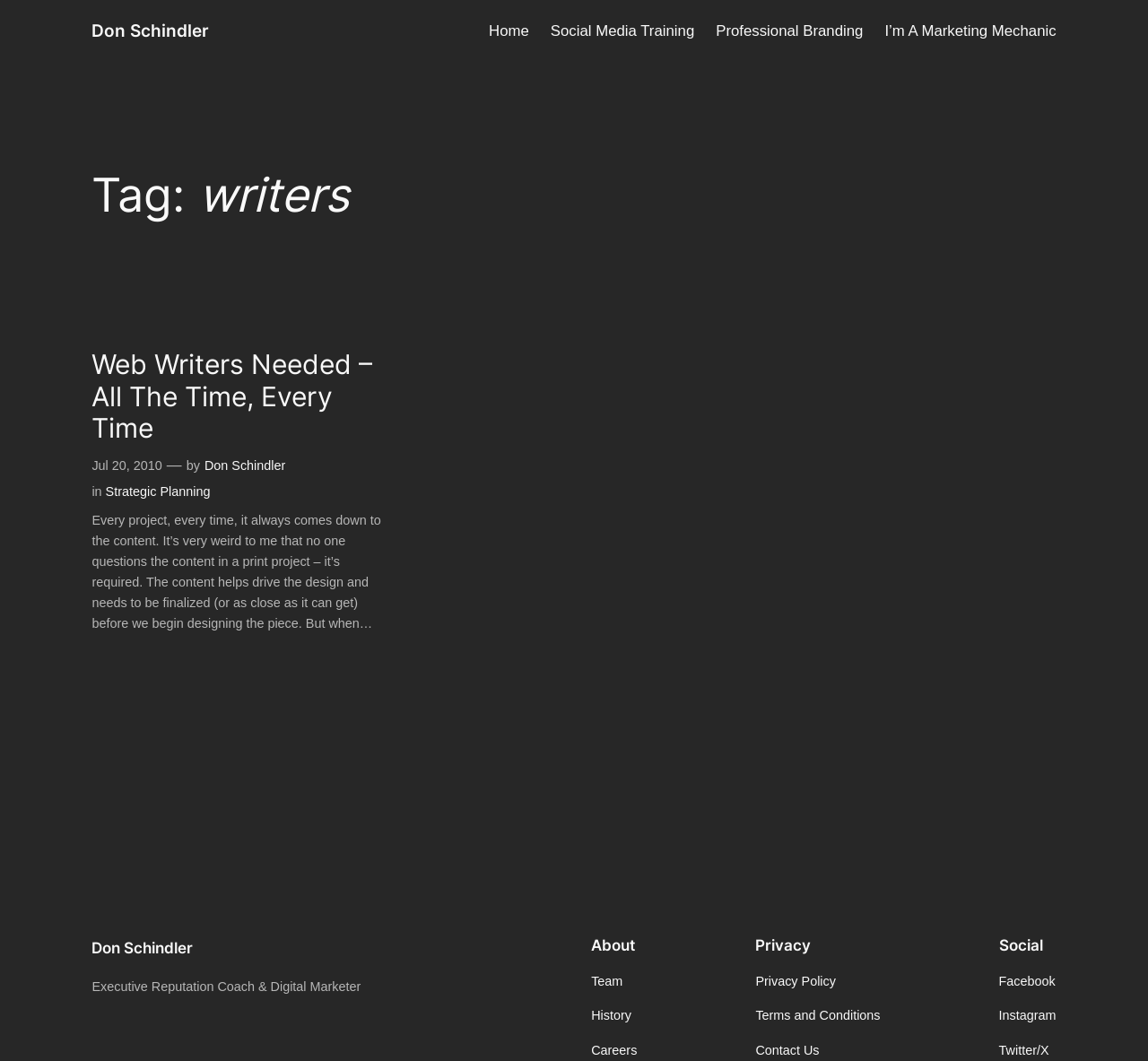Locate the bounding box coordinates of the element's region that should be clicked to carry out the following instruction: "check about the author". The coordinates need to be four float numbers between 0 and 1, i.e., [left, top, right, bottom].

[0.08, 0.885, 0.168, 0.902]